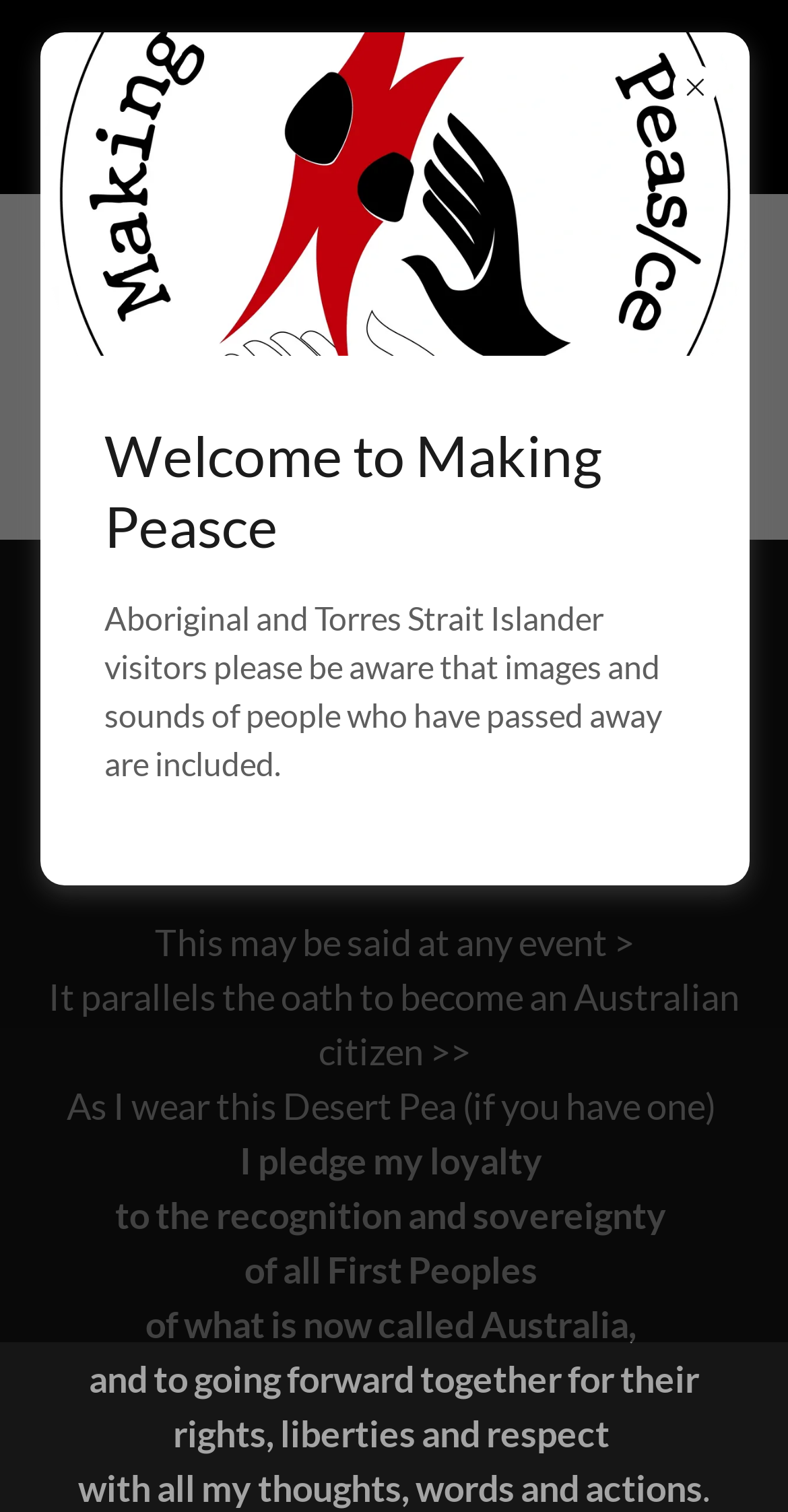What is the theme of the website?
From the details in the image, provide a complete and detailed answer to the question.

Based on the webpage content, I can see that the website is focused on the commemoration of the Australian Colonial Era Conflicts, with headings and text related to the topic, such as 'MAKING PEAS/CE AFTER THE COLONIAL ERA CONFLICTS' and 'Lest we forget - all who died on country'.